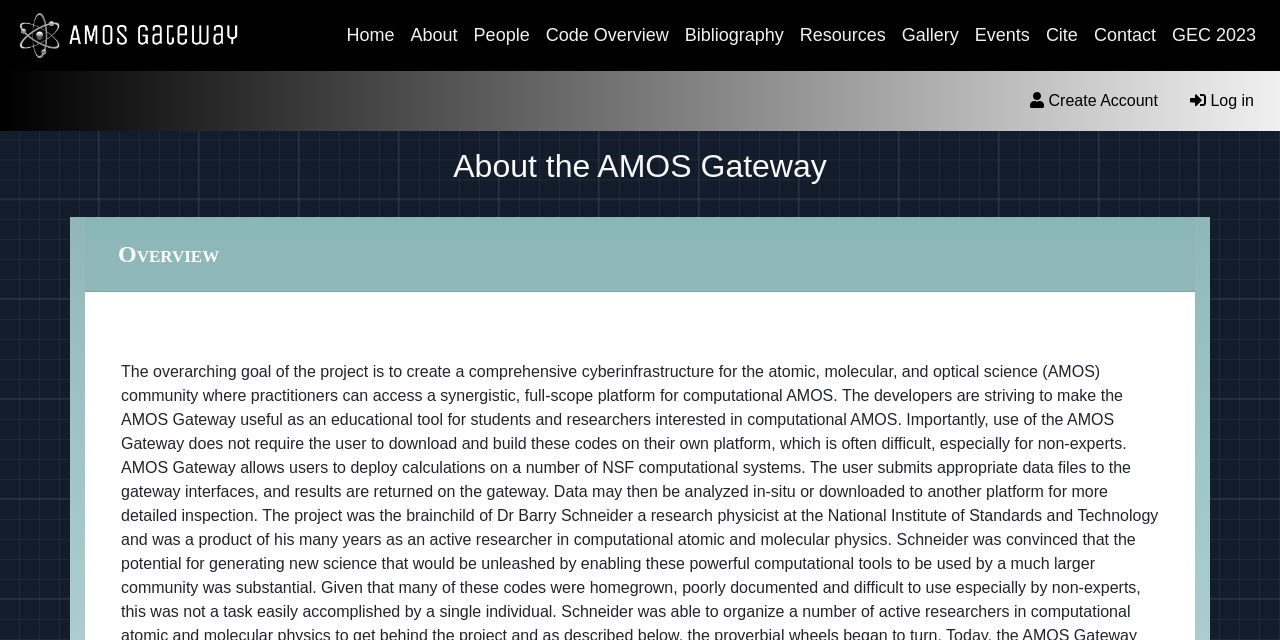What is the name of the gateway described on this page?
Based on the image, give a one-word or short phrase answer.

AMOS Gateway